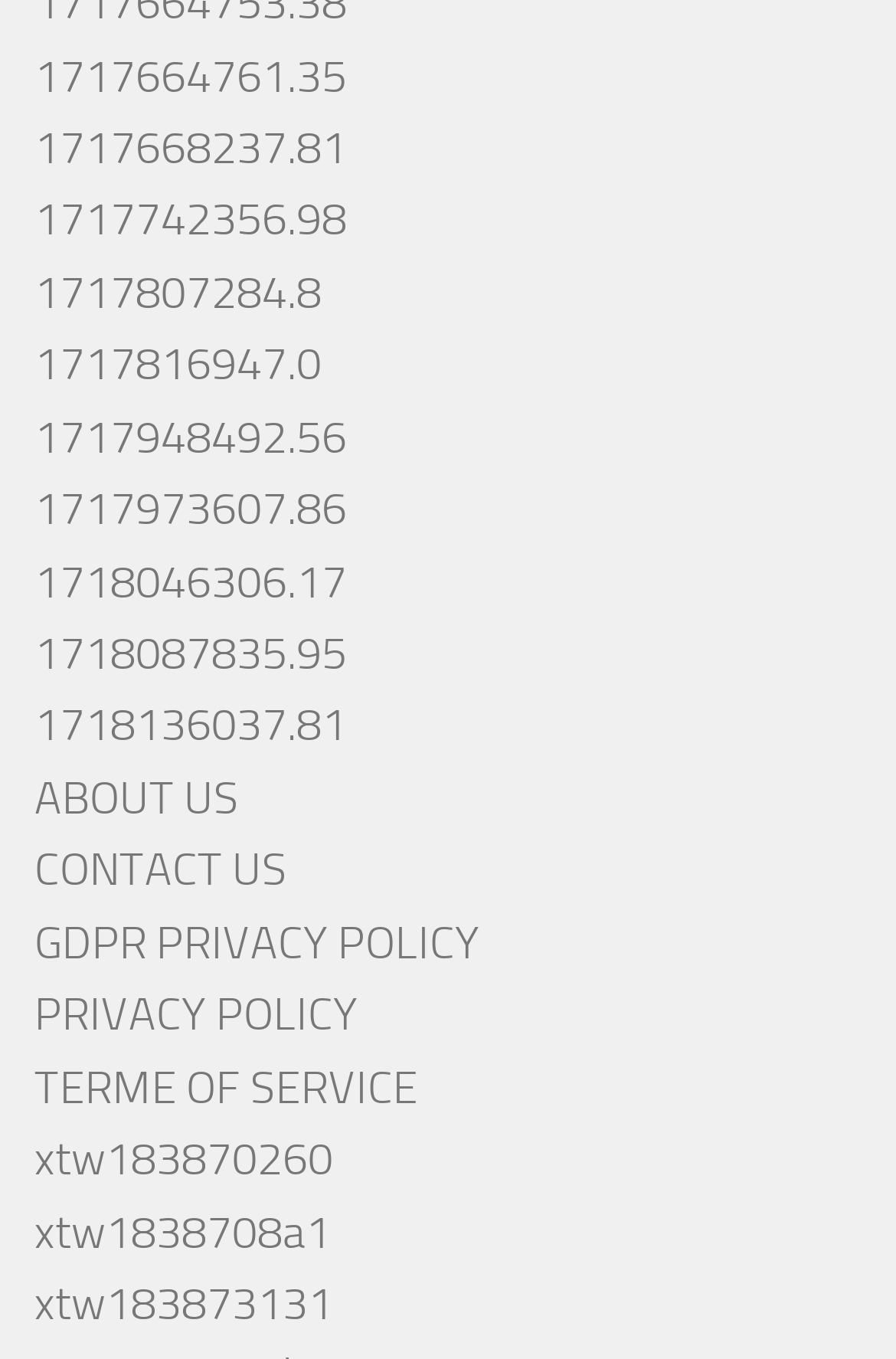Answer with a single word or phrase: 
Is there a link to contact the website owner?

Yes